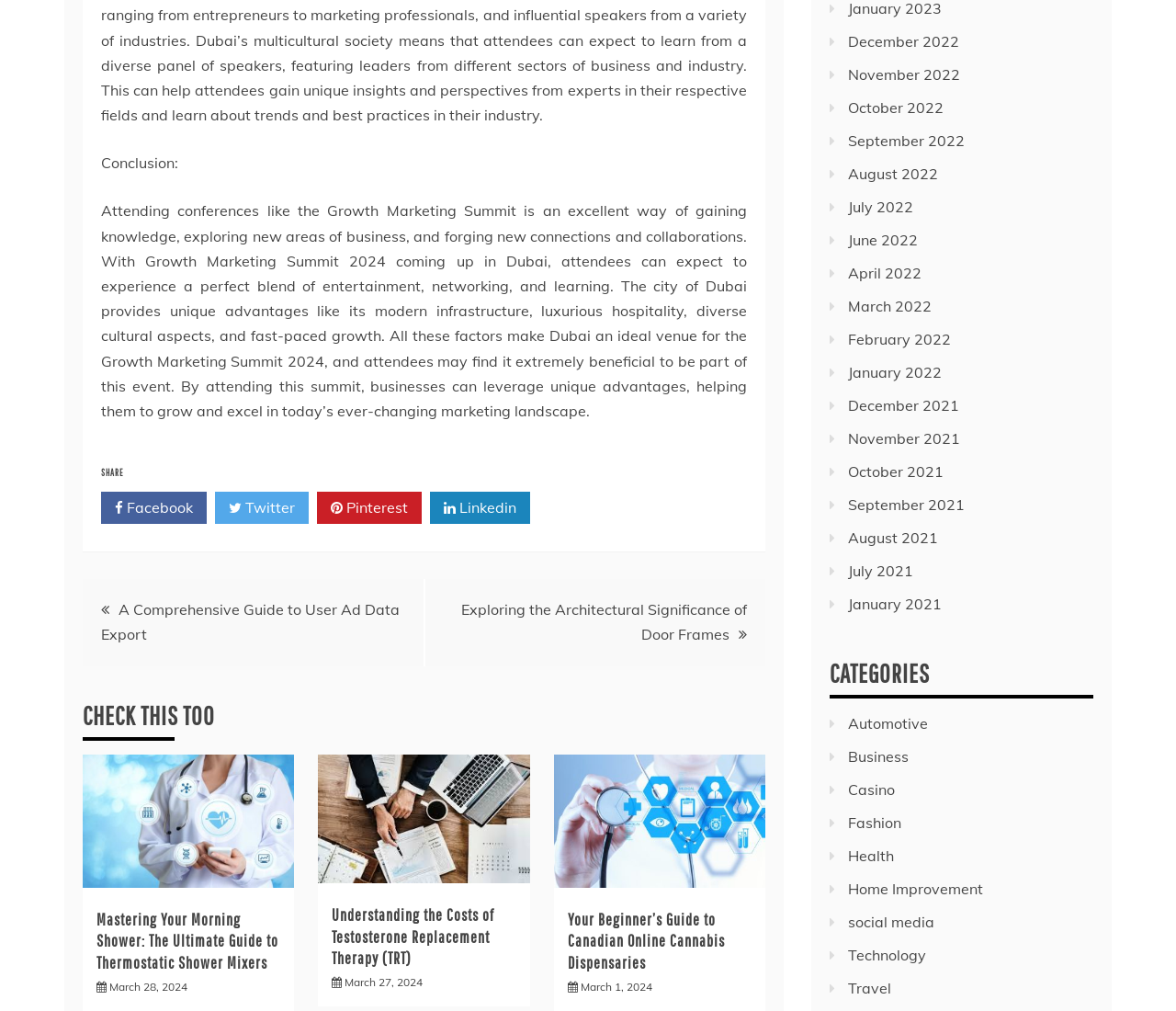For the following element description, predict the bounding box coordinates in the format (top-left x, top-left y, bottom-right x, bottom-right y). All values should be floating point numbers between 0 and 1. Description: March 27, 2024

[0.293, 0.965, 0.36, 0.979]